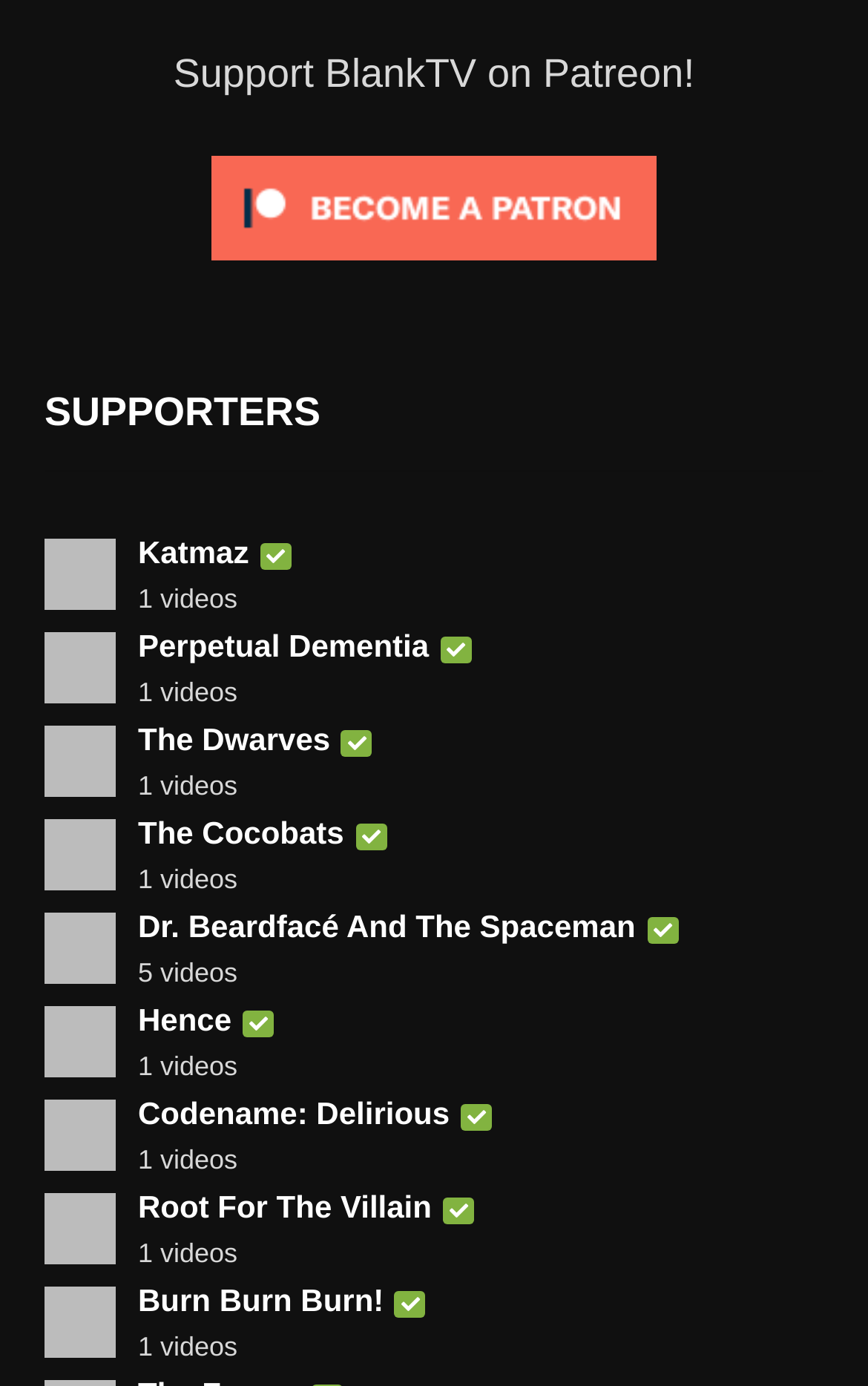How many videos does Dr. Beardfacé And The Spaceman have?
Use the information from the image to give a detailed answer to the question.

The webpage lists Dr. Beardfacé And The Spaceman as one of the supporters, and next to their name, it says '5 videos'. This indicates that Dr. Beardfacé And The Spaceman has 5 videos on the webpage.